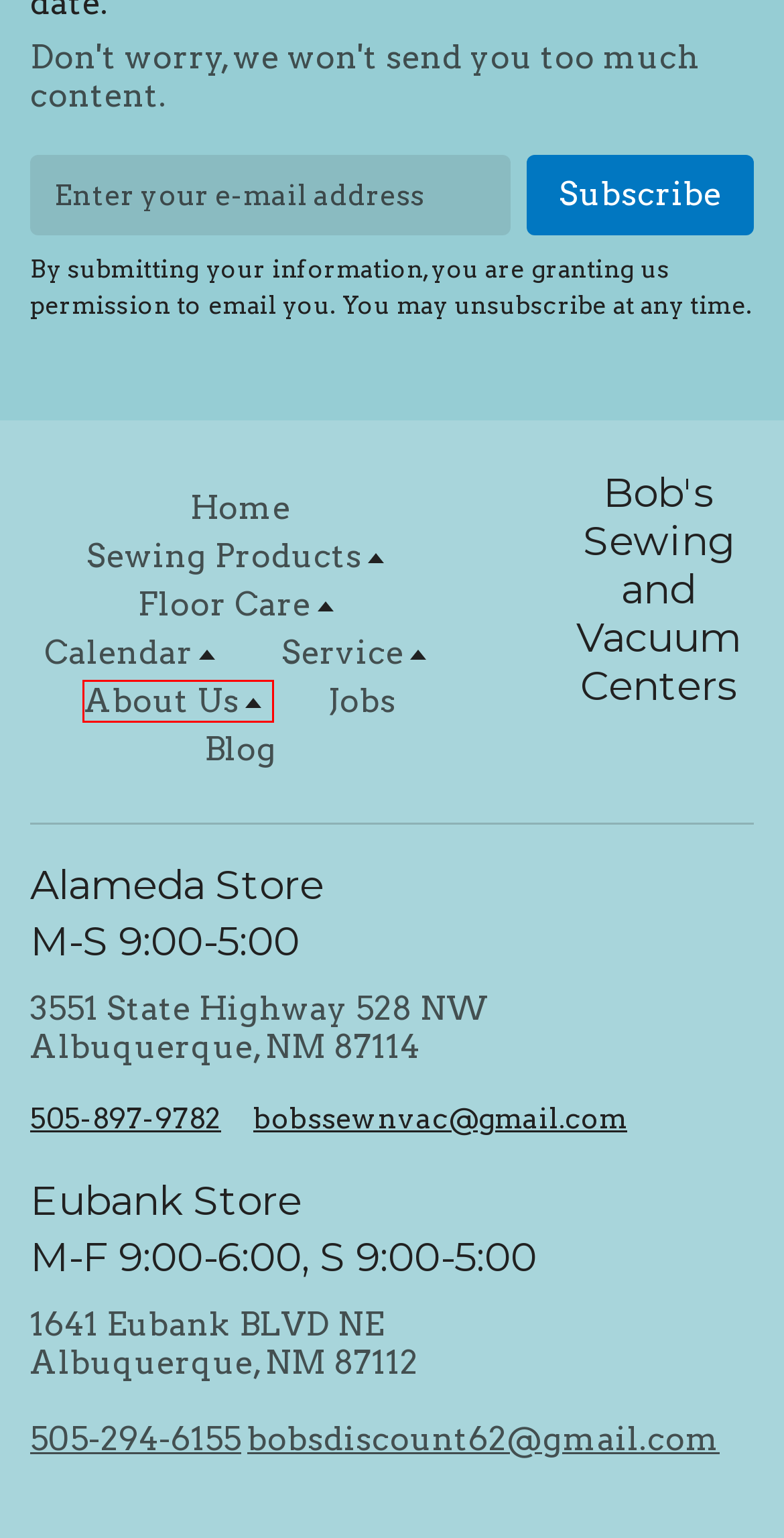With the provided screenshot showing a webpage and a red bounding box, determine which webpage description best fits the new page that appears after clicking the element inside the red box. Here are the options:
A. Jobs - Bob's Sewing and Vacuum Centers
B. Sewing Products - Bob's Sewing and Vacuum Centers
C. Service - Bob's Sewing and Vacuum Centers
D. Floor Care - Bob's Sewing and Vacuum Centers
E. Calendar - Bob's Sewing and Vacuum Centers
F. May 2024 Store News
G. About Us - Bob's Sewing and Vacuum Centers
H. Blog - Bob's Sewing and Vacuum Centers

G